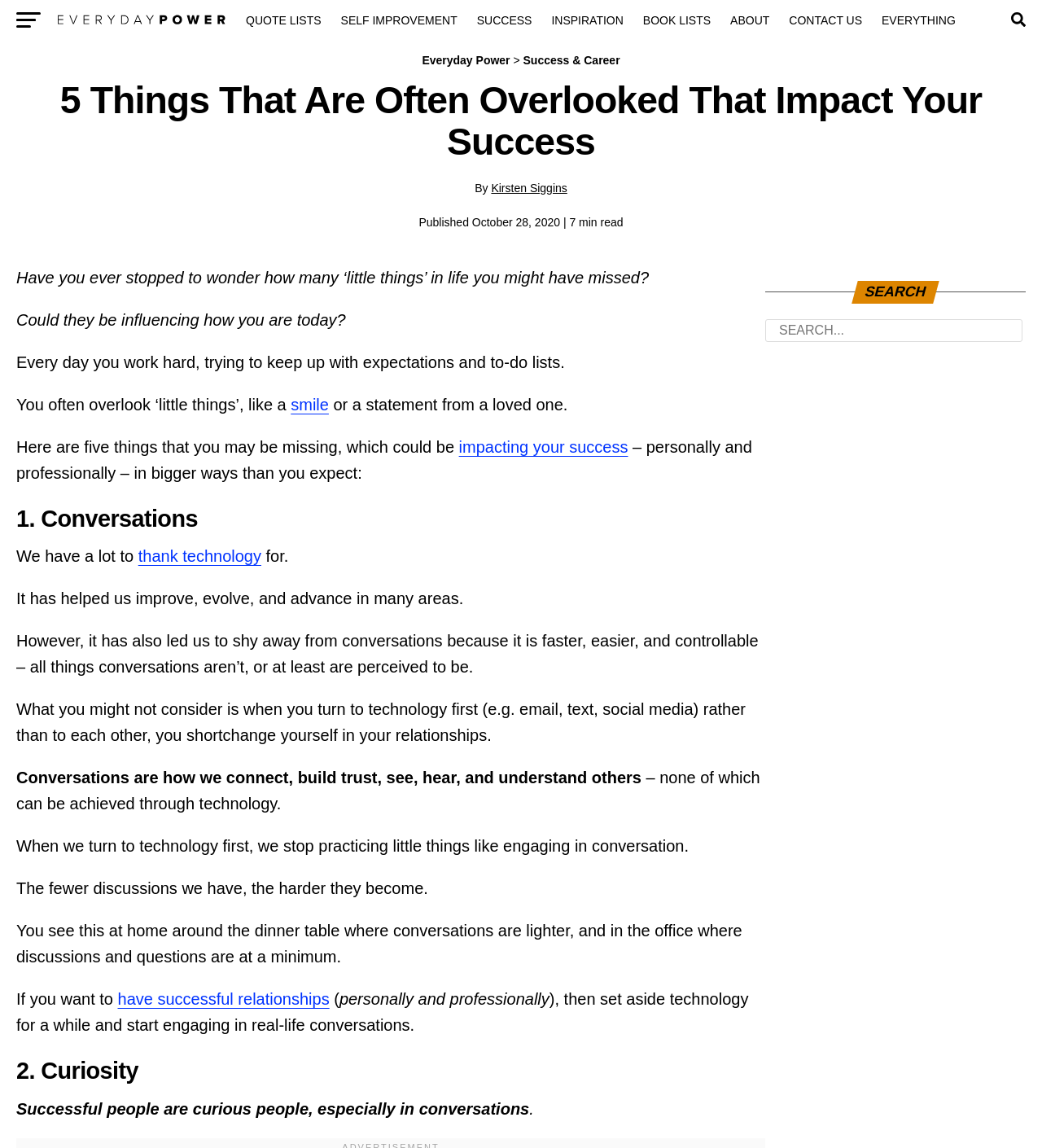Refer to the image and answer the question with as much detail as possible: What is the main topic of the article?

The main topic of the article is success, as indicated by the heading '5 Things That Are Often Overlooked That Impact Your Success' and the various subheadings and paragraphs that discuss factors affecting success.